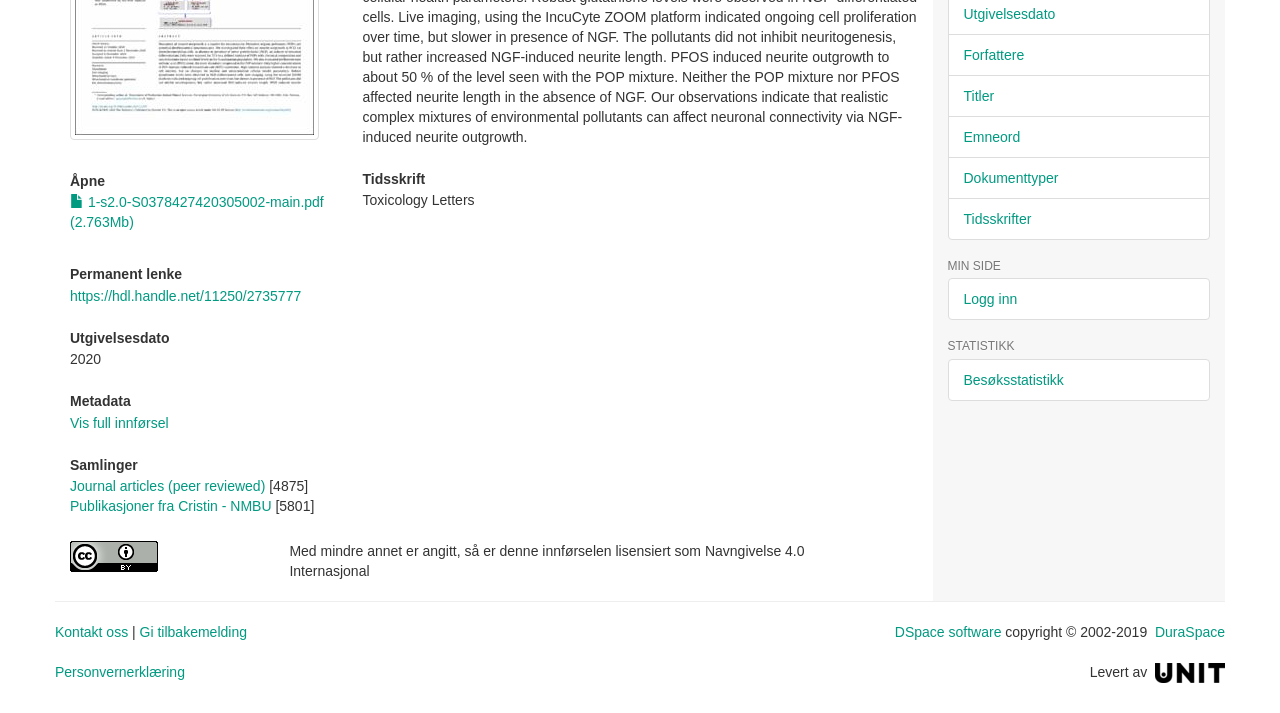Based on the element description O'Fallon, identify the bounding box coordinates for the UI element. The coordinates should be in the format (top-left x, top-left y, bottom-right x, bottom-right y) and within the 0 to 1 range.

None